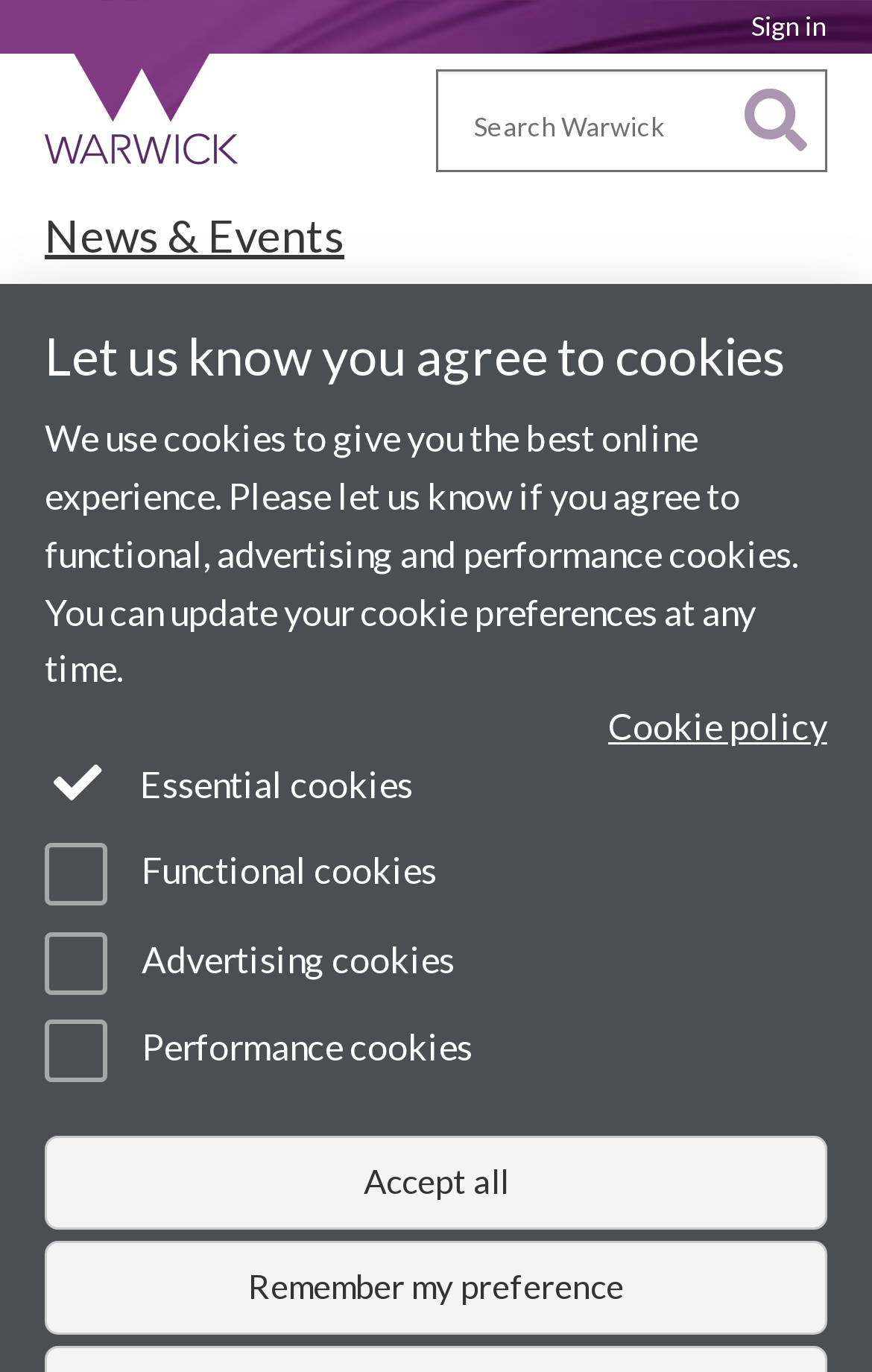Use a single word or phrase to answer the question: 
What type of cookies are always on?

Essential cookies